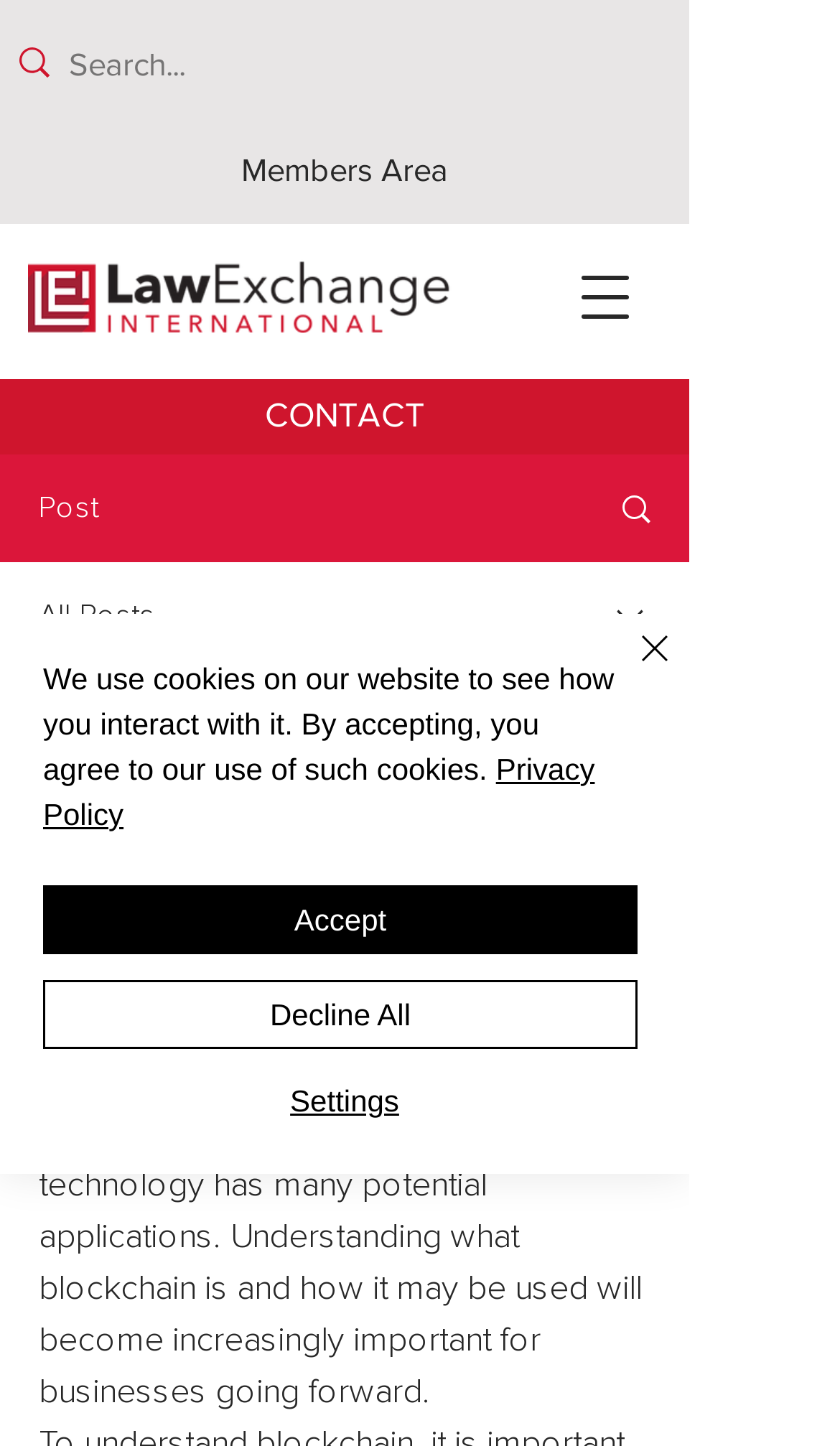Please determine the bounding box coordinates for the UI element described as: "parent_node: CONTACT aria-label="Open navigation menu"".

[0.656, 0.168, 0.785, 0.243]